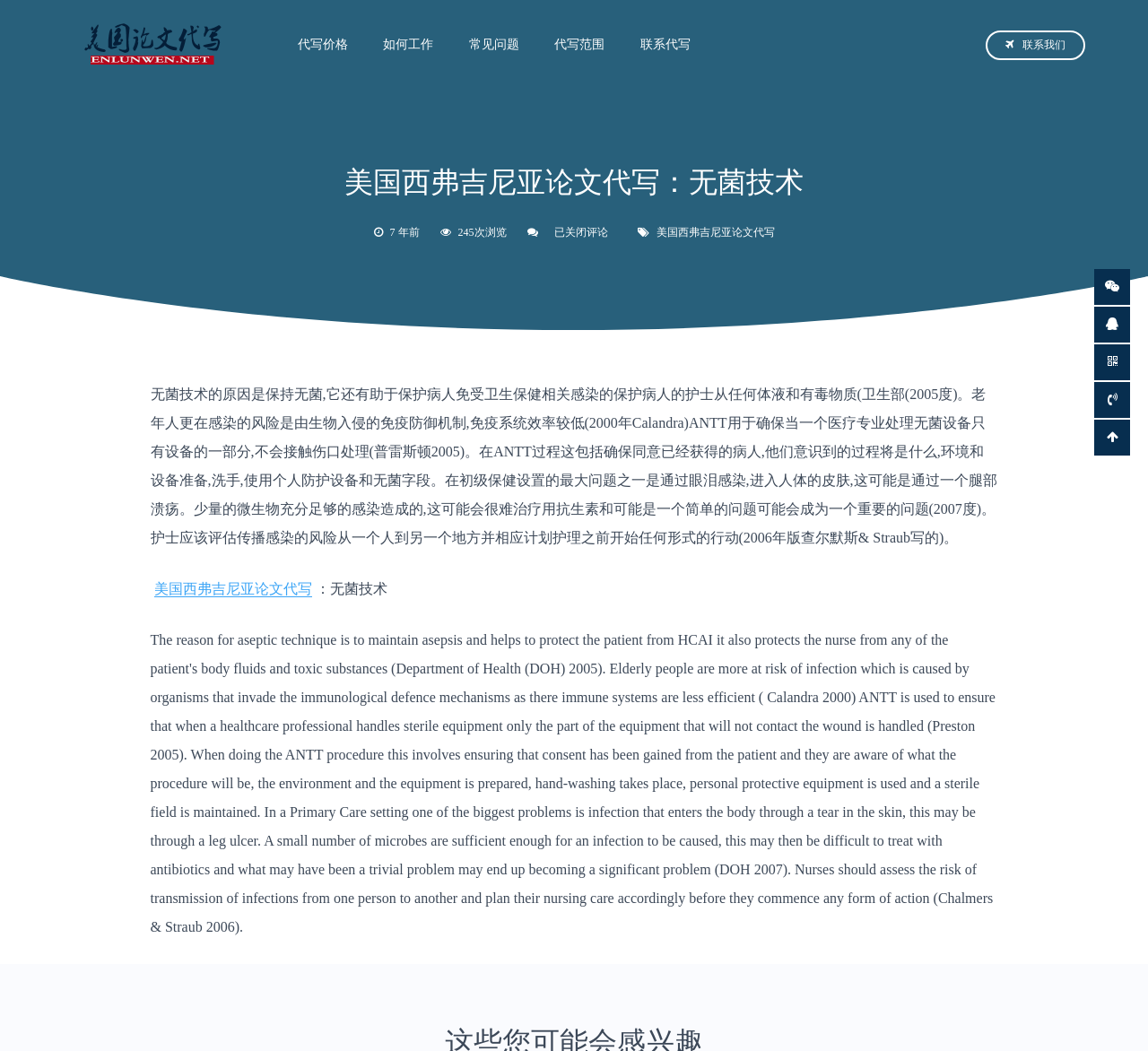What is ANTT?
Using the image provided, answer with just one word or phrase.

Aseptic non-touch technique